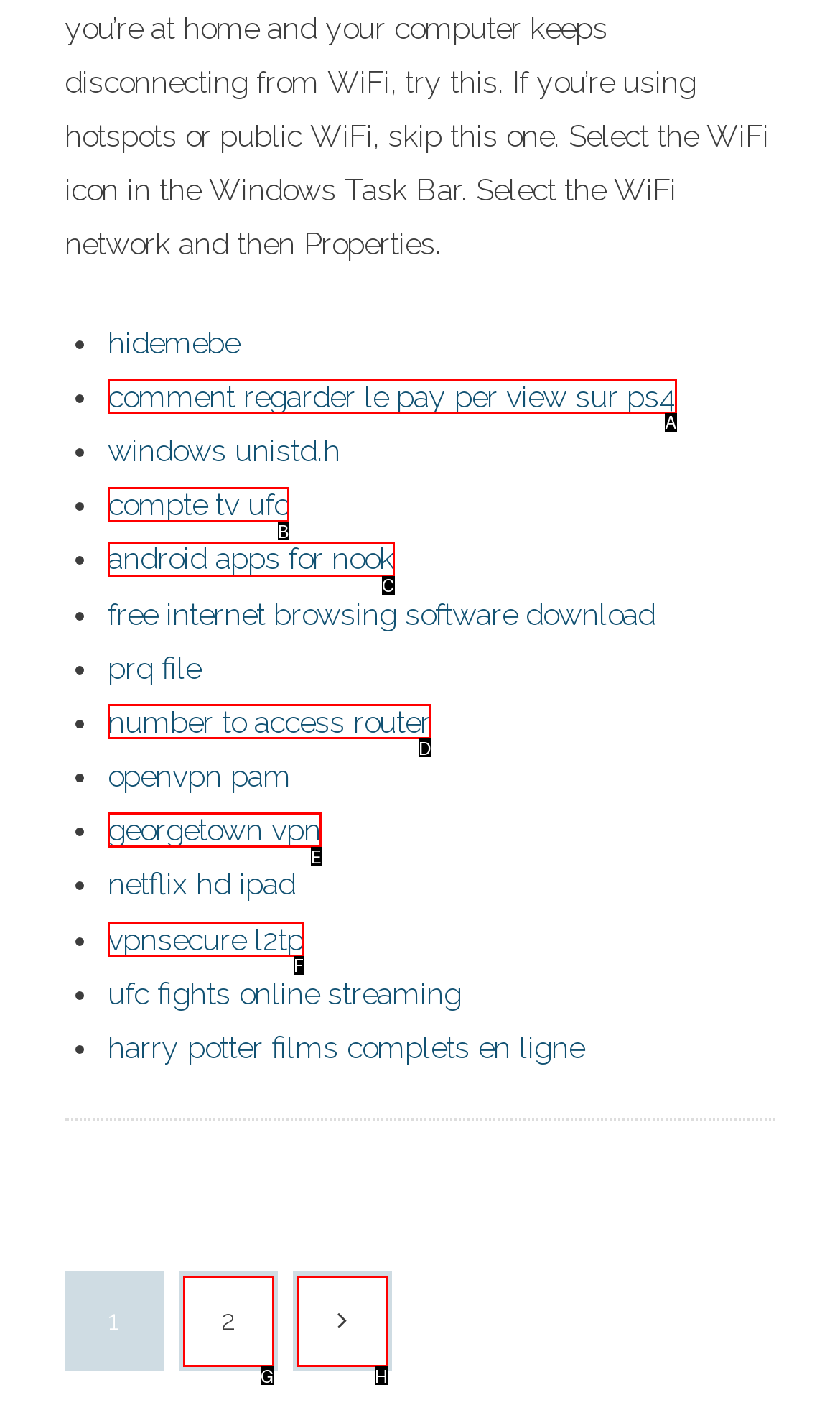Identify the HTML element that best fits the description: vpnsecure l2tp. Respond with the letter of the corresponding element.

F